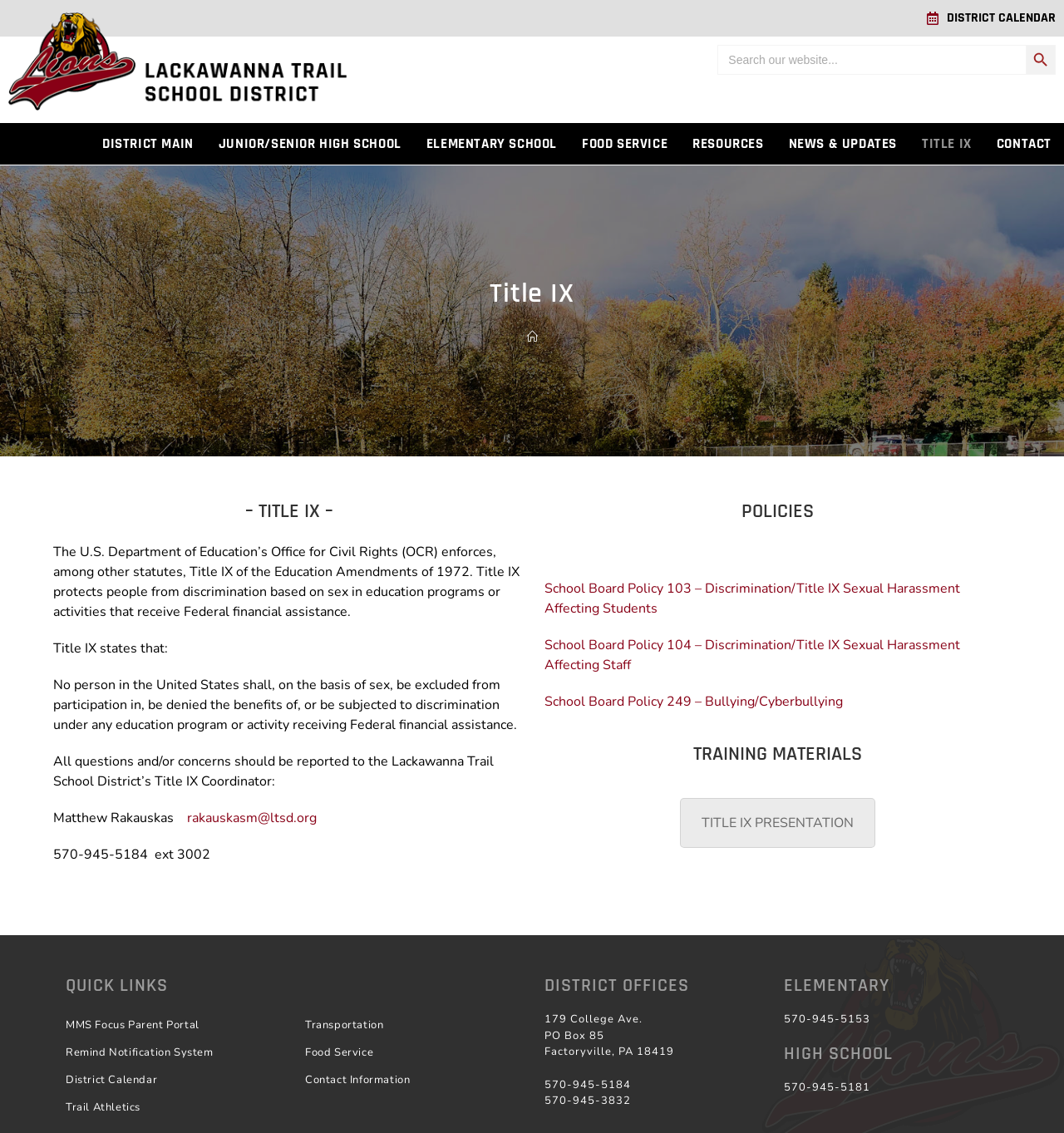Using the format (top-left x, top-left y, bottom-right x, bottom-right y), provide the bounding box coordinates for the described UI element. All values should be floating point numbers between 0 and 1: Resources

[0.639, 0.108, 0.729, 0.145]